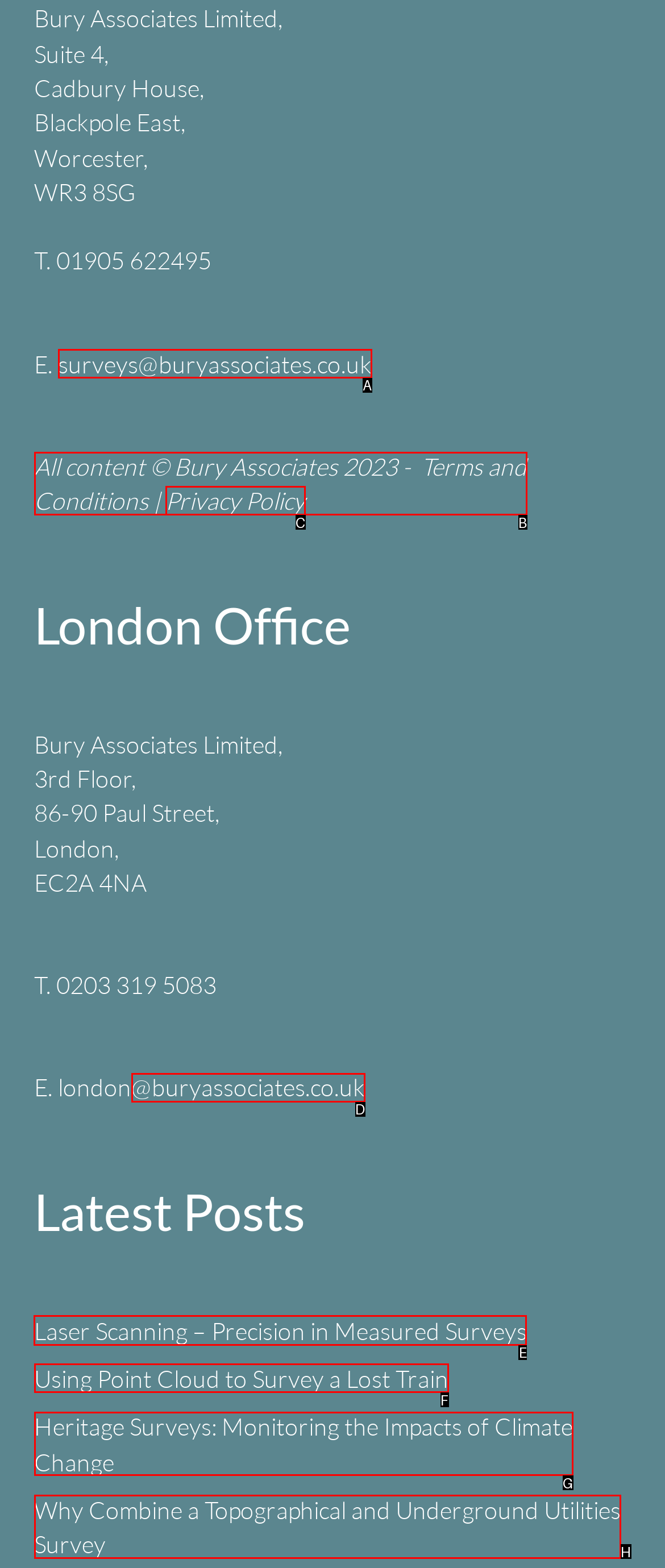Select the letter of the UI element you need to click to complete this task: Click the 'Laser Scanning – Precision in Measured Surveys' link.

E